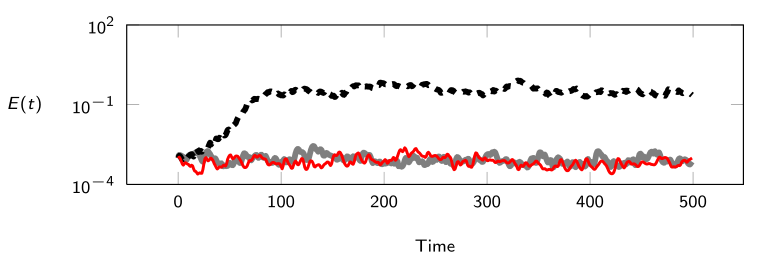How many POD basis functions are used in the ROM?
Based on the screenshot, give a detailed explanation to answer the question.

The caption states that the standard Proper Orthogonal Decomposition (POD)-based Galerkin Reduced Order Model (ROM) uses the first 20 most energetic POD basis functions, and similarly, the new methodology for deriving the ROM also employs 20 modes.